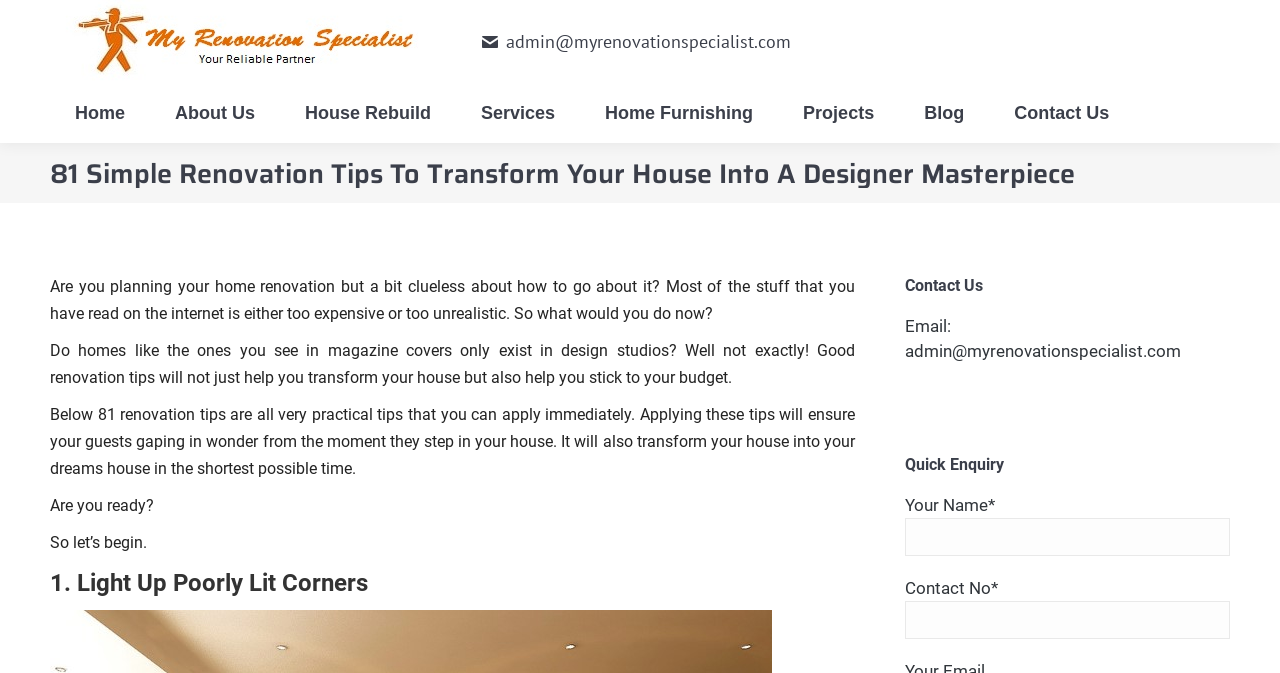Offer a detailed account of what is visible on the webpage.

This webpage is about providing 81 simple renovation tips to transform a house. At the top, there is a link to "Renovation Services" accompanied by an image, and an email address "admin@myrenovationspecialist.com" is displayed. Below this, there is a navigation menu with links to "Home", "About Us", "House Rebuild", "Services", "Projects", "Blog", and "Contact Us".

The main content of the webpage is headed by a title "81 Simple Renovation Tips To Transform Your House Into A Designer Masterpiece". This is followed by a series of paragraphs that introduce the topic of home renovation, emphasizing the need for practical and budget-friendly tips. The text explains that the provided renovation tips are designed to be applied immediately and will help transform a house into a dream home.

Below the introduction, there is a heading "1. Light Up Poorly Lit Corners", which suggests that the webpage will provide a list of renovation tips, with the first one being about lighting.

On the right side of the webpage, there is a section with contact information, including a "Contact Us" heading, an email address, and a "Quick Enquiry" form with fields for "Your Name*" and "Contact No*".